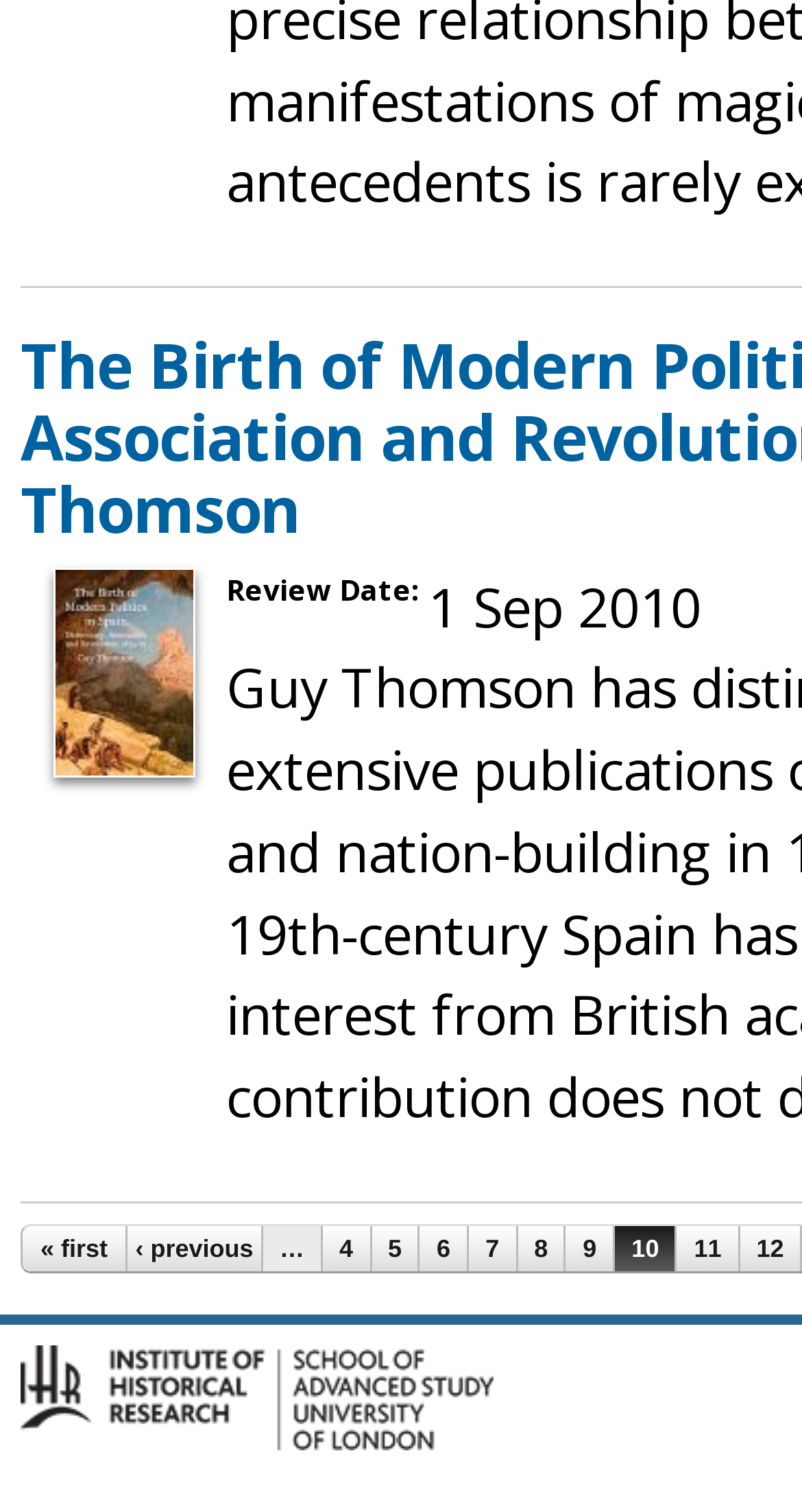Is the webpage providing a list of pages?
Please provide a comprehensive and detailed answer to the question.

The webpage has a heading labeled as 'Pages', and it provides a list of page links at the bottom. This suggests that the primary purpose of the webpage is to provide a list of pages for the user to navigate.